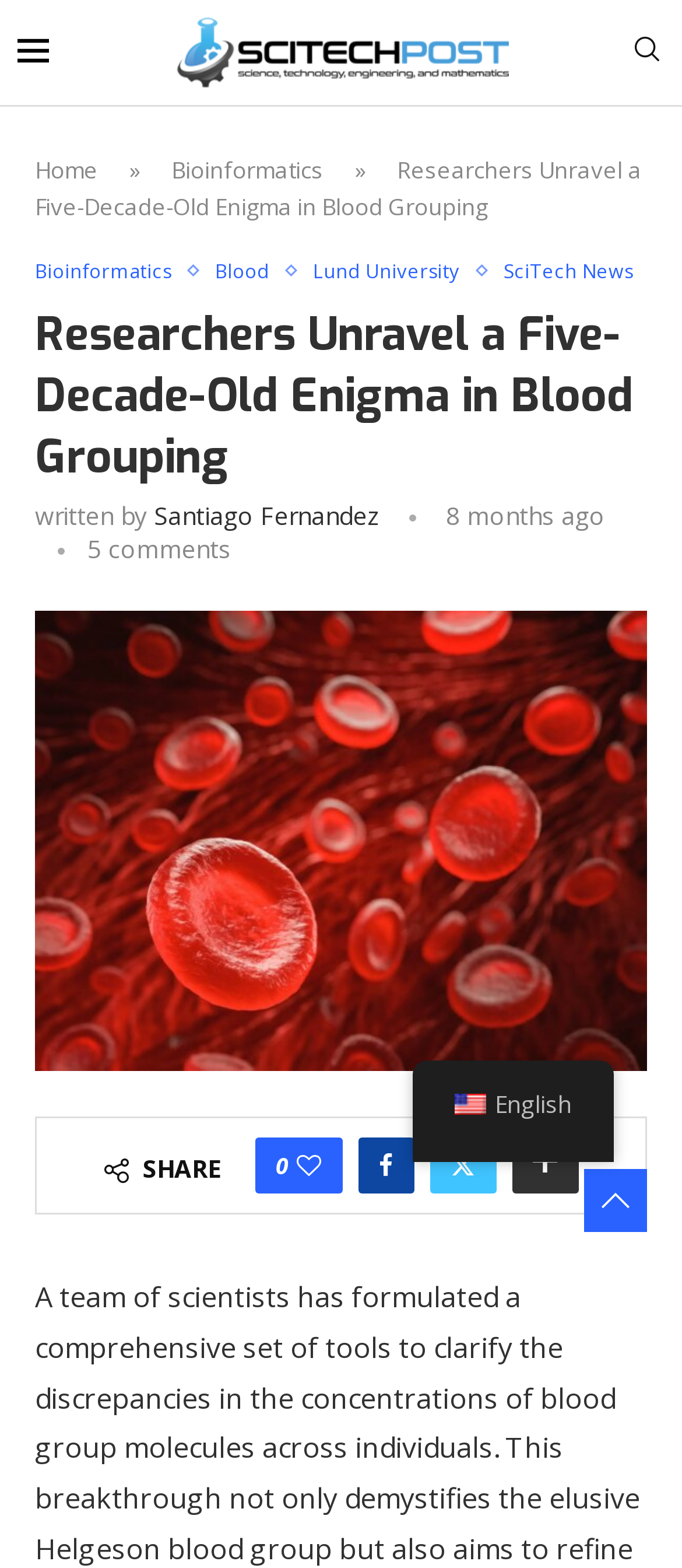Locate the bounding box coordinates of the element's region that should be clicked to carry out the following instruction: "Go to the Bioinformatics page". The coordinates need to be four float numbers between 0 and 1, i.e., [left, top, right, bottom].

[0.251, 0.098, 0.474, 0.118]